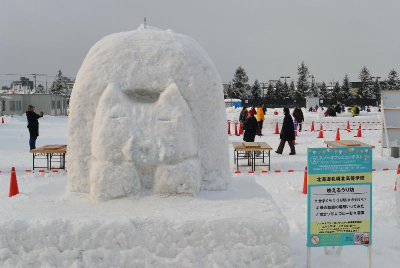Provide a thorough description of the image.

The image showcases a beautifully crafted snow sculpture resembling a traditional igloo, situated in a snowy outdoor environment. Surrounding the igloo, several people are engaged in various activities, suggesting a festive atmosphere. In the foreground, a sign provides information in Japanese, likely indicating the purpose of the sculpture or event, while safety cones line the area, enhancing the organized look of the scene. The overall setting is brightened by the natural light, making the snowy landscape appear pristine and inviting. This scene highlights not only artistic creativity but also a communal appreciation for winter festivities and cultural expressions through snow art.